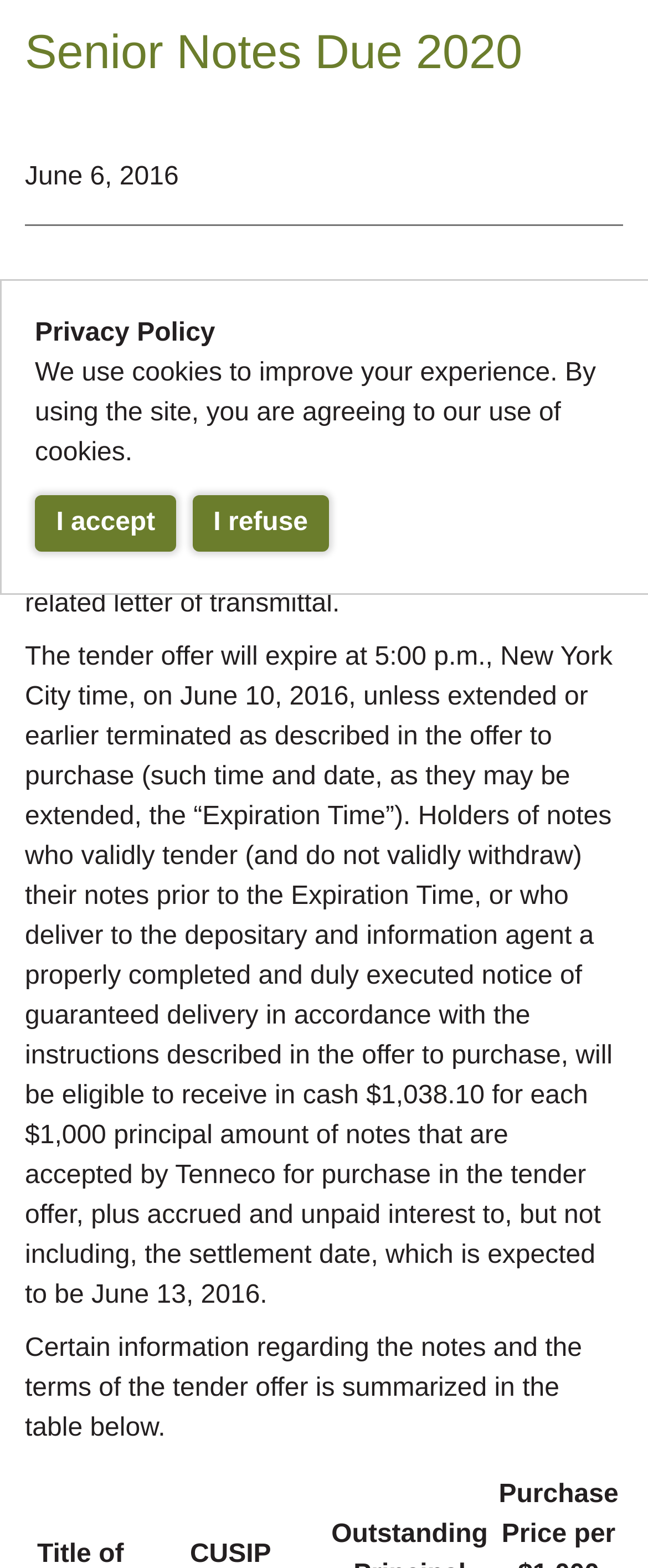Given the element description Suppliers, identify the bounding box coordinates for the UI element on the webpage screenshot. The format should be (top-left x, top-left y, bottom-right x, bottom-right y), with values between 0 and 1.

[0.0, 0.031, 0.872, 0.086]